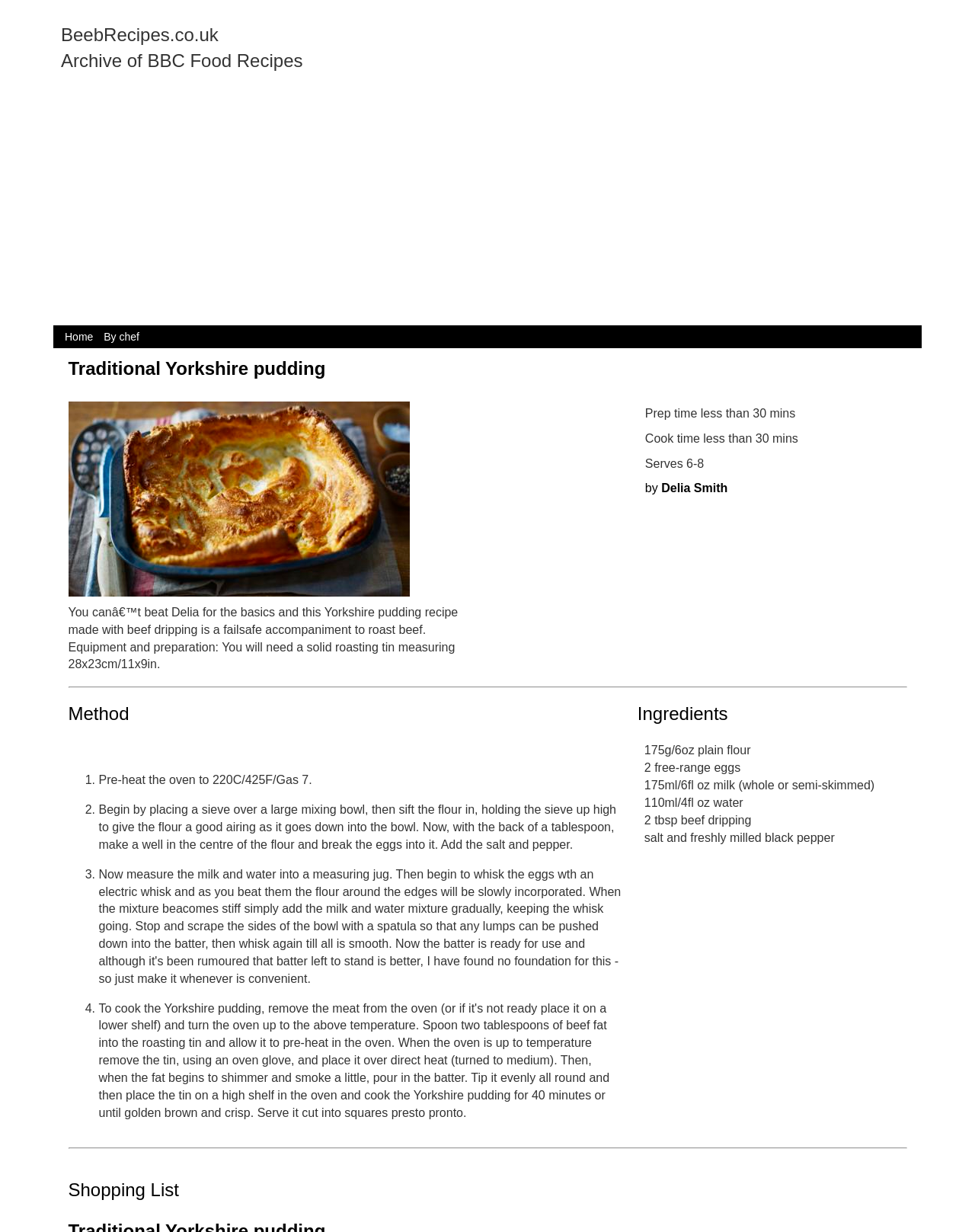Determine and generate the text content of the webpage's headline.

Traditional Yorkshire pudding